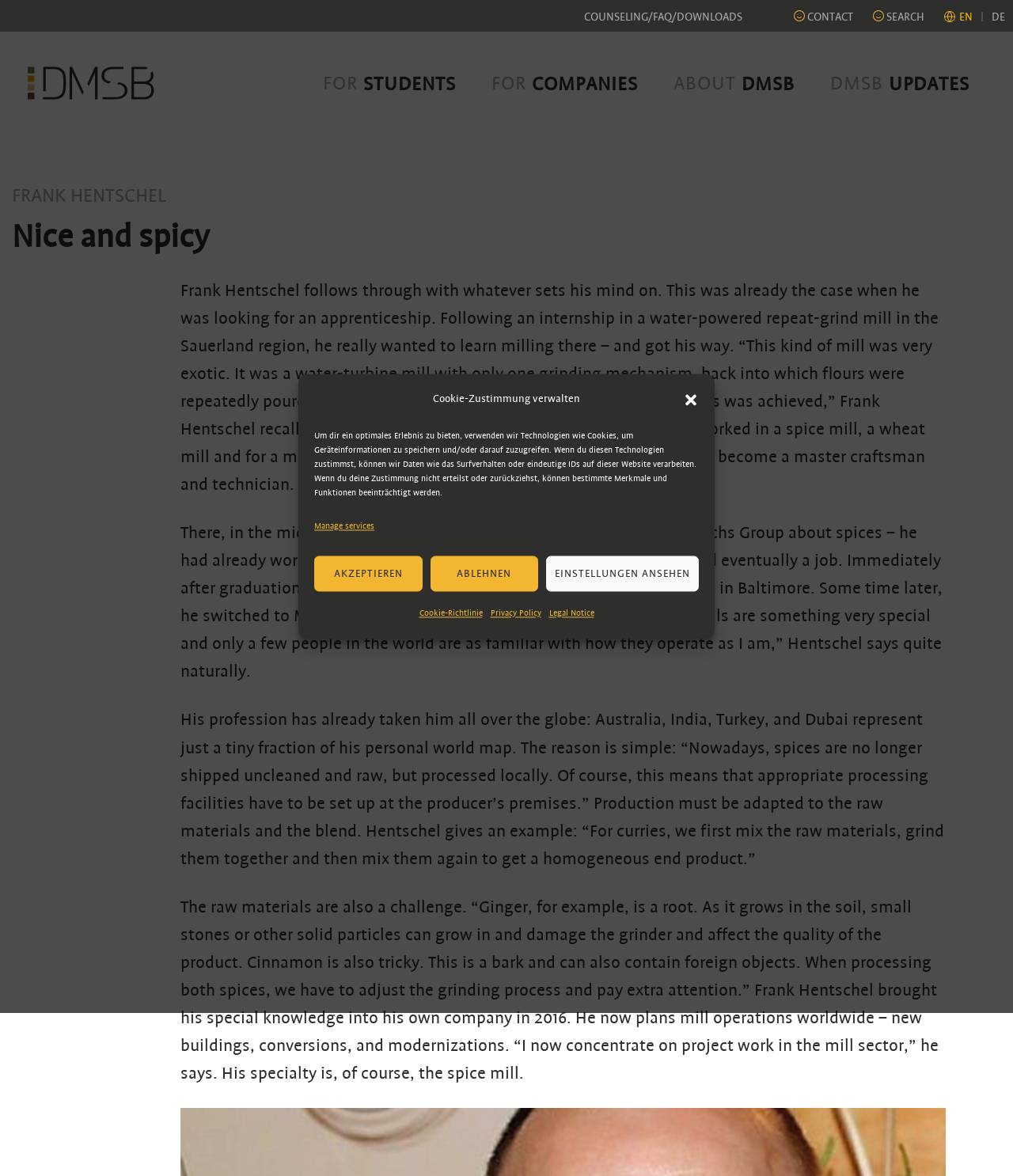Give a concise answer using only one word or phrase for this question:
What is the name of the school?

Deutsche Müllerschule Braunschweig